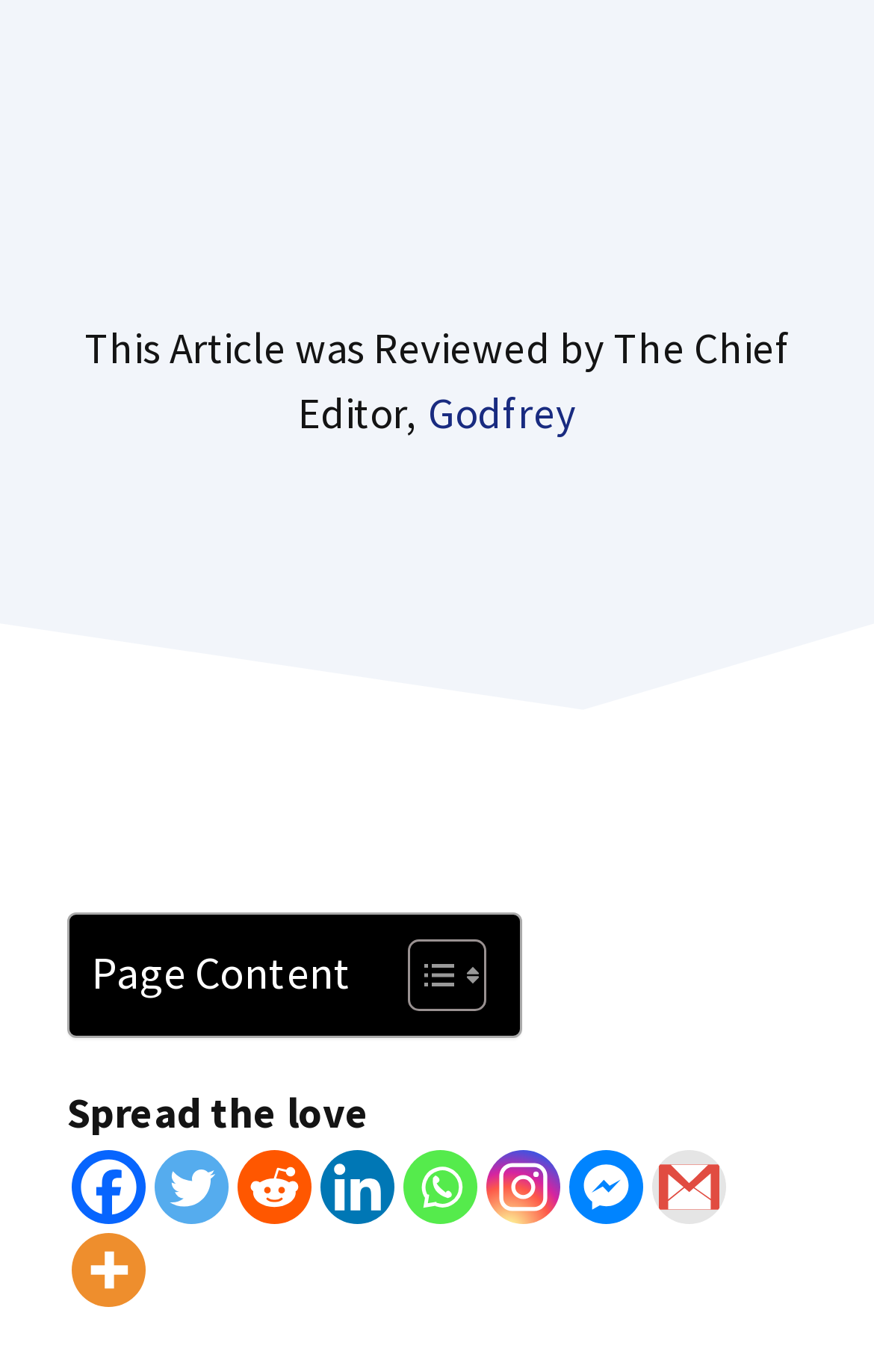Pinpoint the bounding box coordinates of the clickable element to carry out the following instruction: "Explore Israeli apartheid."

None